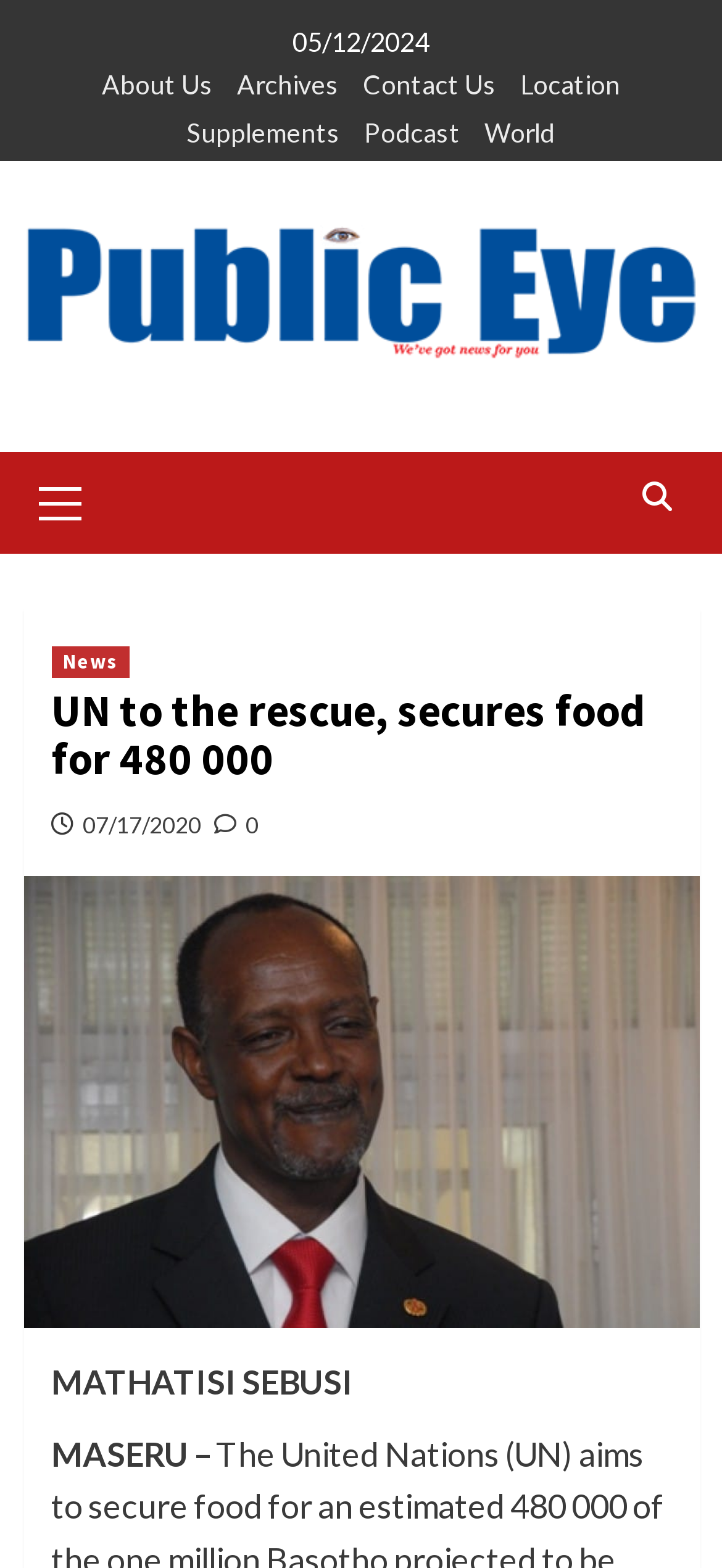Please identify the bounding box coordinates of the element that needs to be clicked to perform the following instruction: "visit Location".

[0.695, 0.043, 0.859, 0.072]